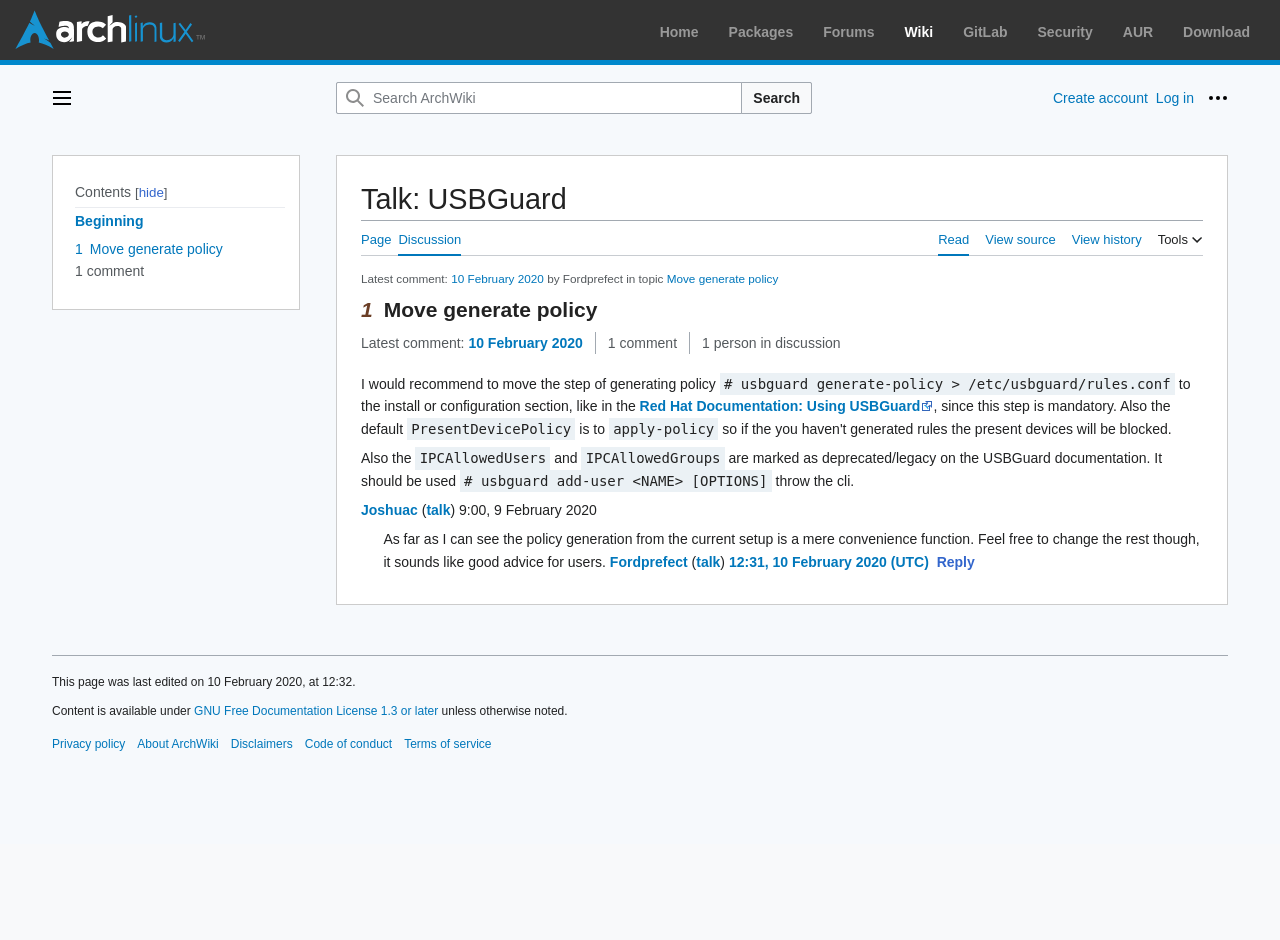Determine the bounding box coordinates of the clickable area required to perform the following instruction: "View discussion". The coordinates should be represented as four float numbers between 0 and 1: [left, top, right, bottom].

[0.311, 0.234, 0.36, 0.272]